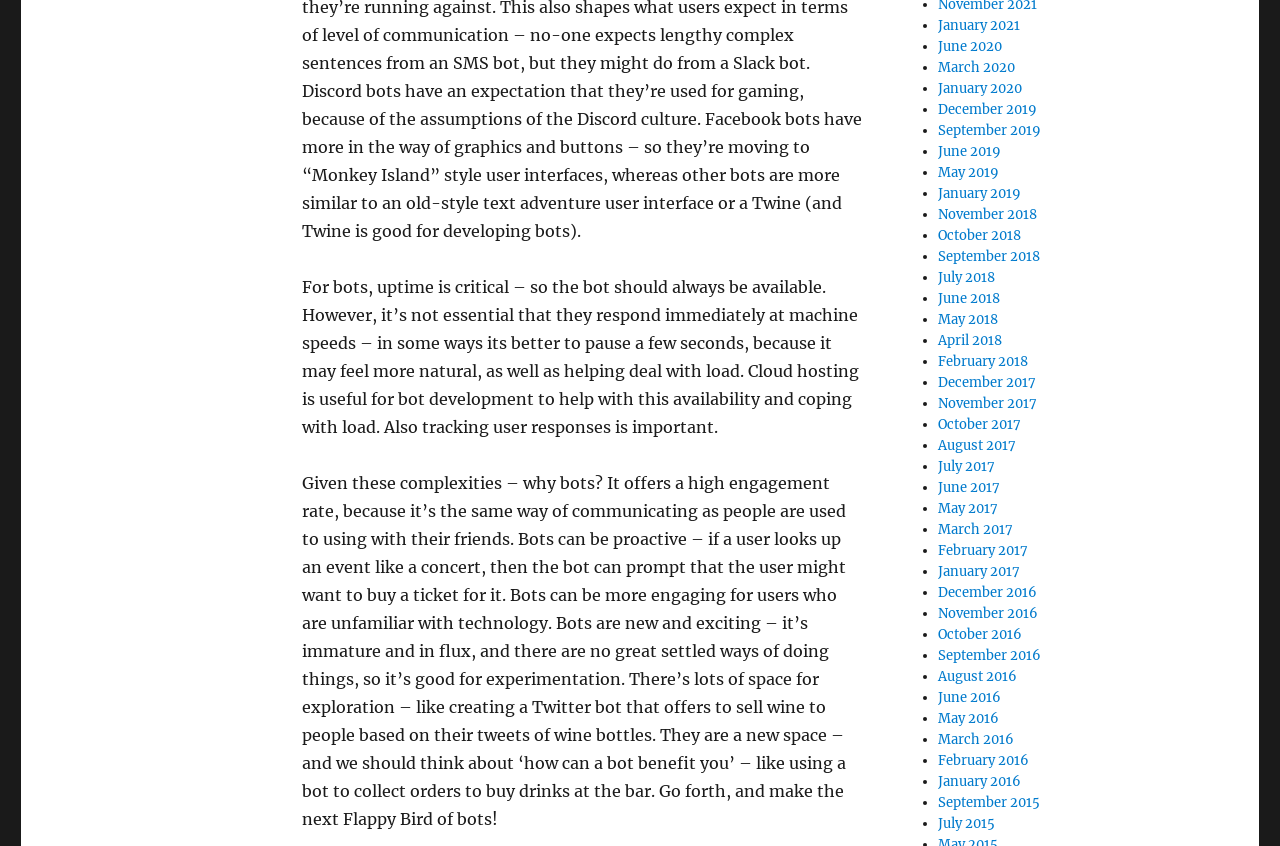Why are bots more engaging for users who are unfamiliar with technology?
Look at the image and respond to the question as thoroughly as possible.

The text states that 'Bots can be more engaging for users who are unfamiliar with technology.' This suggests that bots are more appealing and interactive for users who are not tech-savvy.